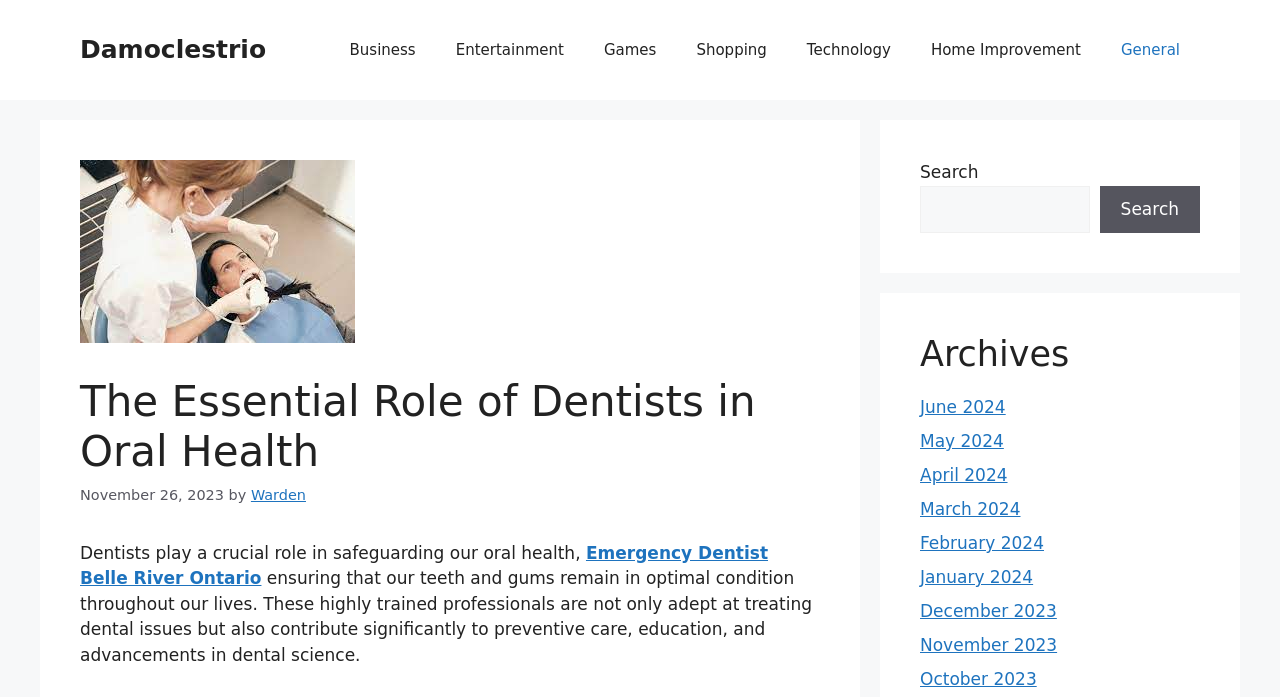Give an in-depth explanation of the webpage layout and content.

The webpage is about the essential role of dentists in oral health. At the top, there is a banner with a link to "Damoclestrio" on the left side. Below the banner, there is a primary navigation menu with 7 links: "Business", "Entertainment", "Games", "Shopping", "Technology", "Home Improvement", and "General".

The main content area has a heading "The Essential Role of Dentists in Oral Health" followed by a time stamp "November 26, 2023" and an author "Warden". The main text starts with "Dentists play a crucial role in safeguarding our oral health..." and continues to describe the importance of dentists in oral health, including their role in treating dental issues, preventive care, education, and advancements in dental science.

On the right side of the main content area, there is a complementary section with a search box and a button labeled "Search". Below the search box, there is a heading "Archives" with 9 links to monthly archives from June 2024 to November 2023.

Overall, the webpage has a clear structure with a prominent main content area and a secondary section for searching and archives.